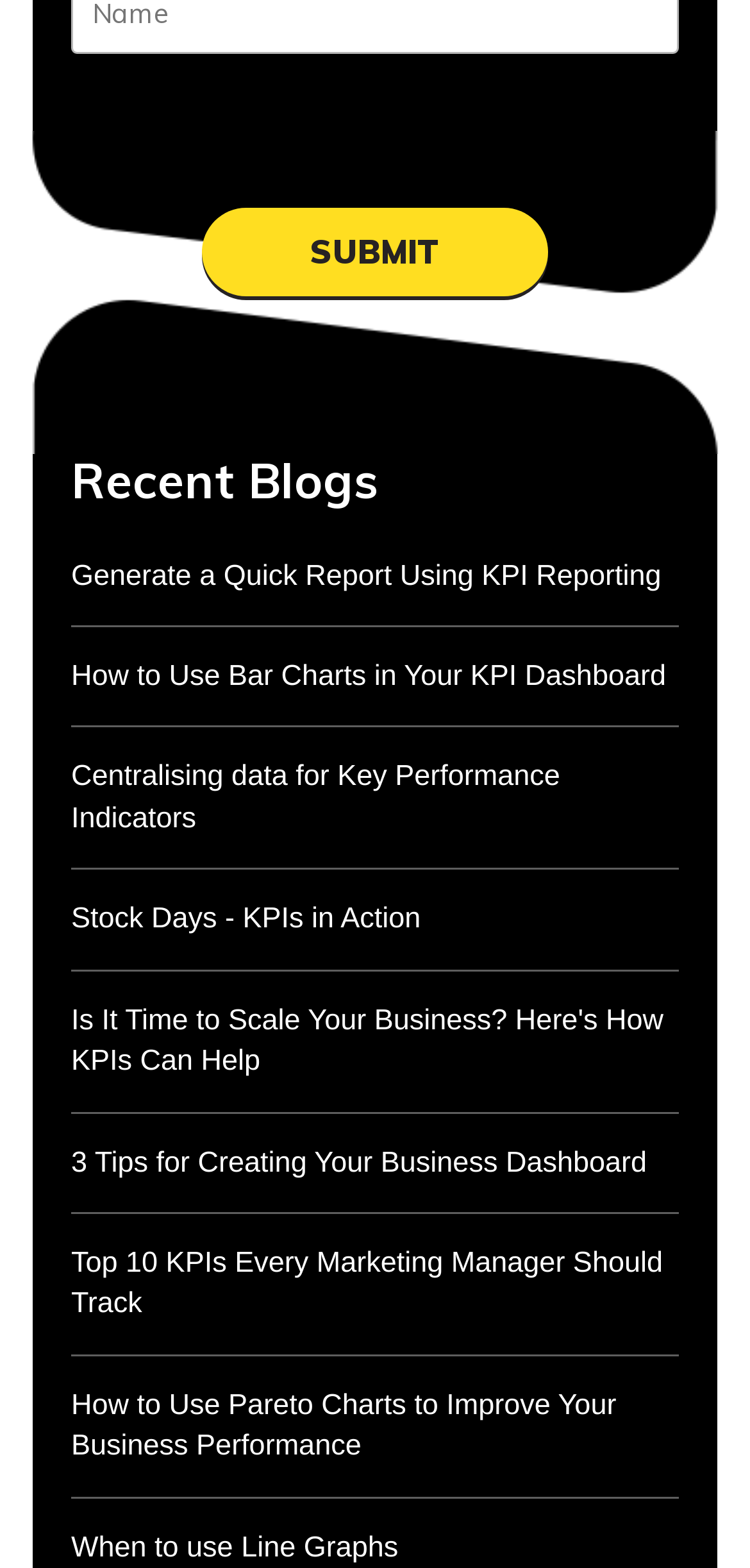Please identify the bounding box coordinates of the clickable element to fulfill the following instruction: "Check out the top 10 KPIs every marketing manager should track". The coordinates should be four float numbers between 0 and 1, i.e., [left, top, right, bottom].

[0.095, 0.777, 0.884, 0.861]